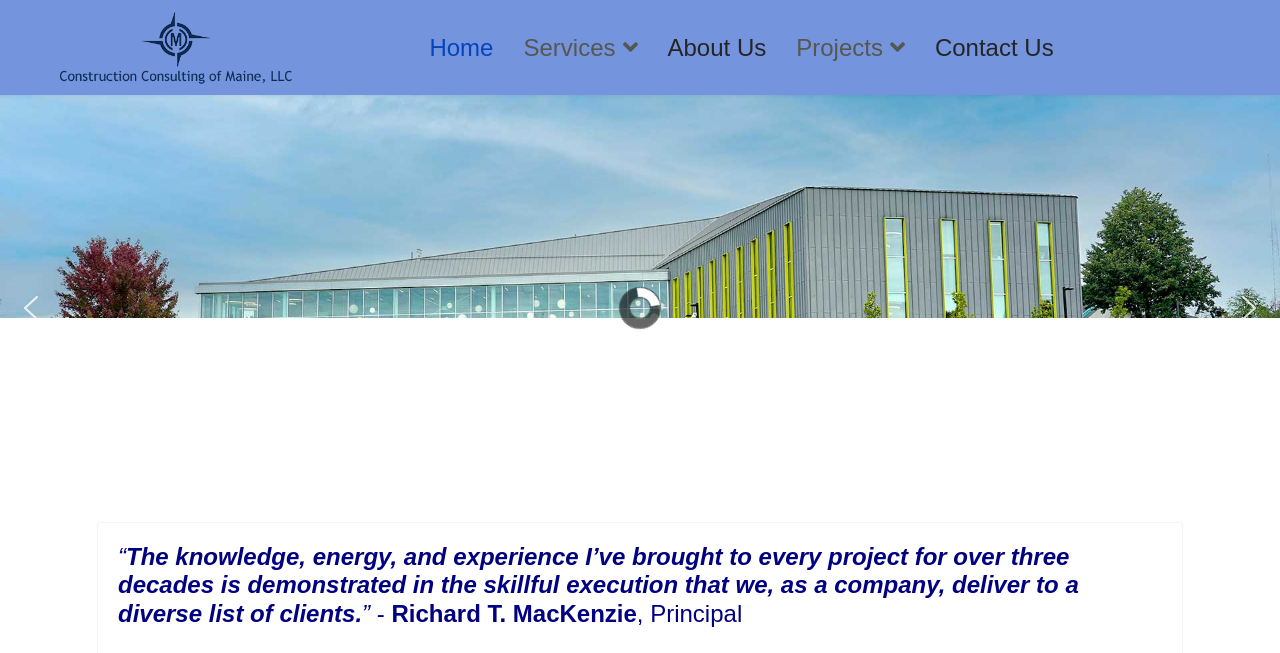What is the name of the project mentioned below the navigation links?
Use the information from the screenshot to give a comprehensive response to the question.

I found a StaticText element below the navigation links with the text 'Husson-Exterio3', which appears to be the name of a project or a client.